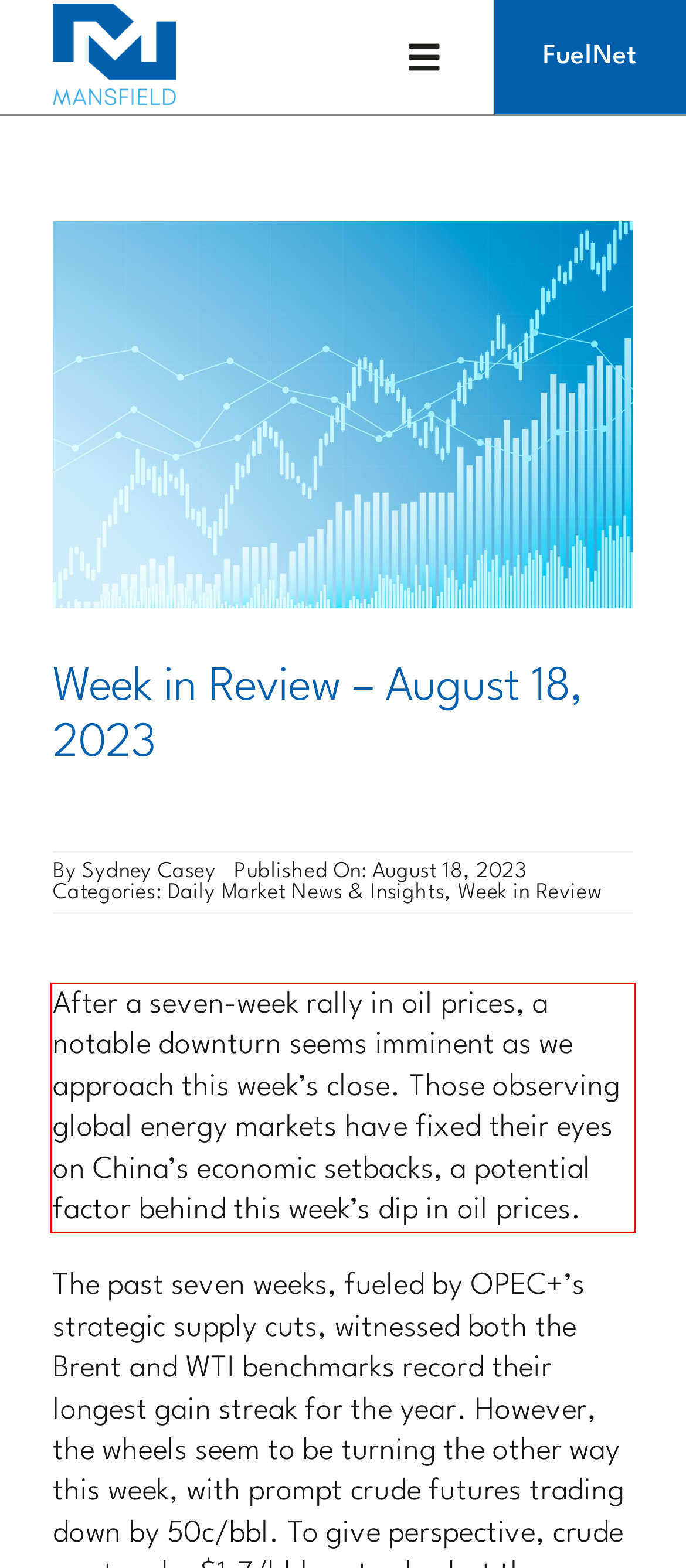Please perform OCR on the text content within the red bounding box that is highlighted in the provided webpage screenshot.

After a seven-week rally in oil prices, a notable downturn seems imminent as we approach this week’s close. Those observing global energy markets have fixed their eyes on China’s economic setbacks, a potential factor behind this week’s dip in oil prices.